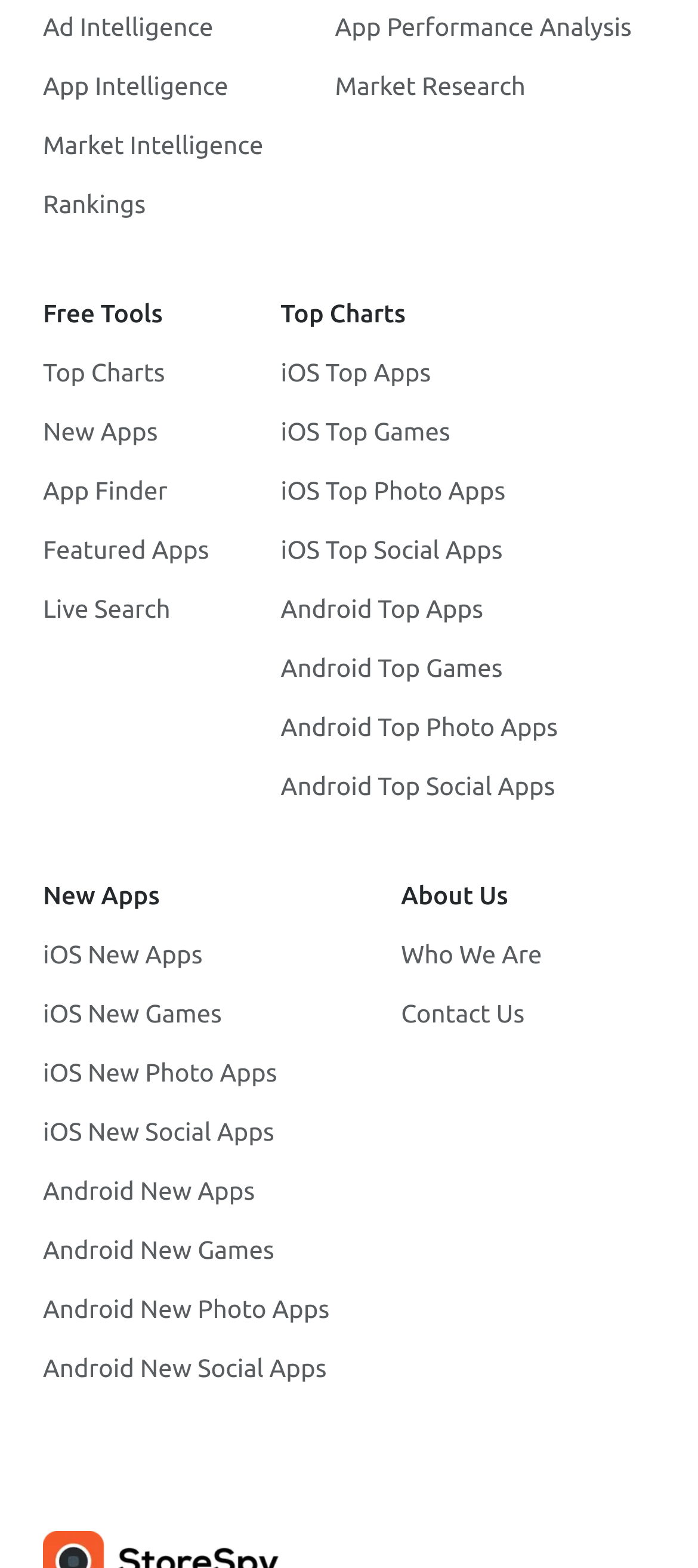Find the bounding box coordinates of the element to click in order to complete this instruction: "Search with Live Search". The bounding box coordinates must be four float numbers between 0 and 1, denoted as [left, top, right, bottom].

[0.062, 0.379, 0.244, 0.397]